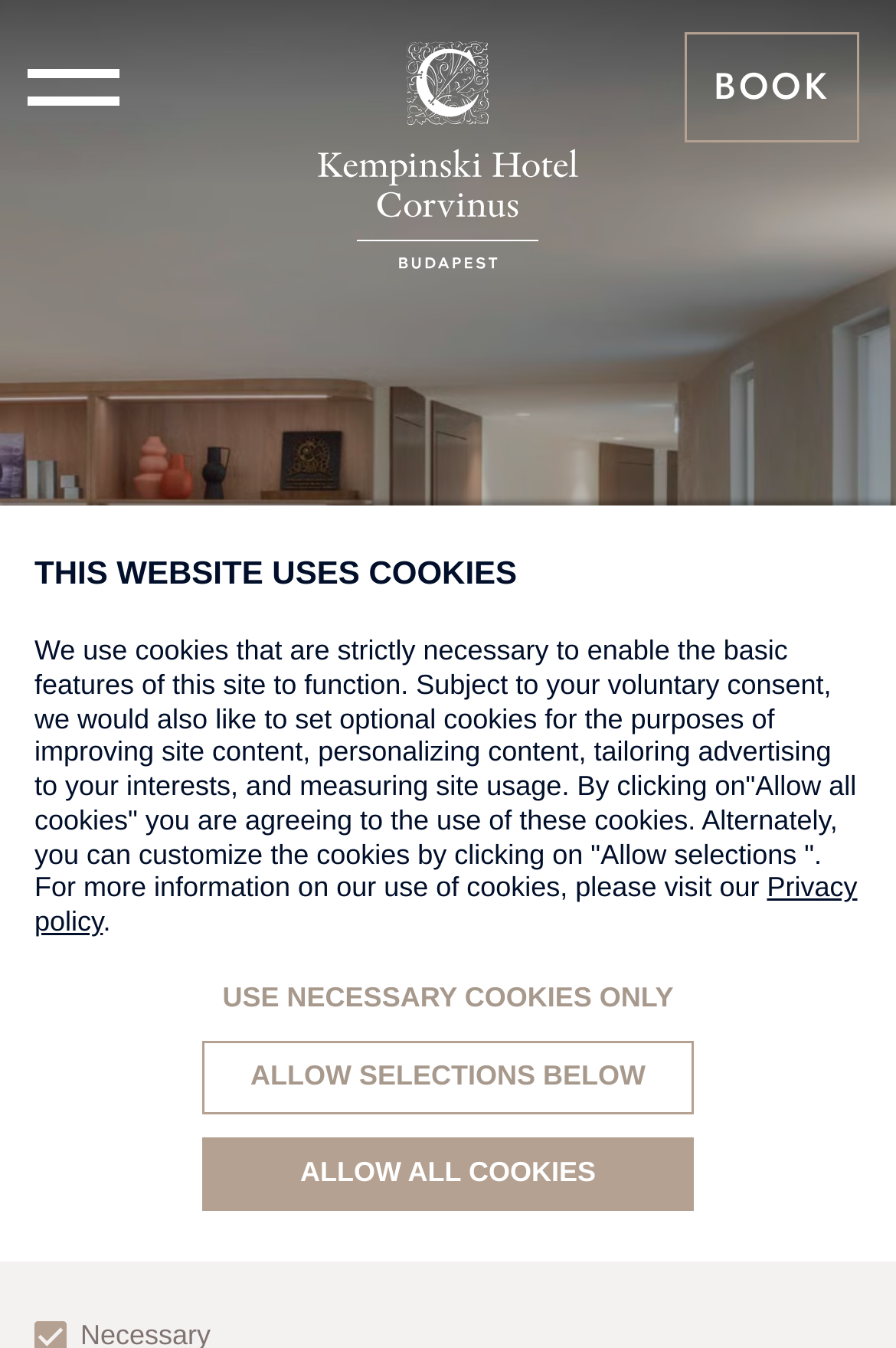Where is the hotel located?
Please use the image to provide an in-depth answer to the question.

The static text 'Head-to-toe pampering at our luxury spa and fitness centre, in downtown Budapest' mentions the location of the hotel, which is in downtown Budapest.